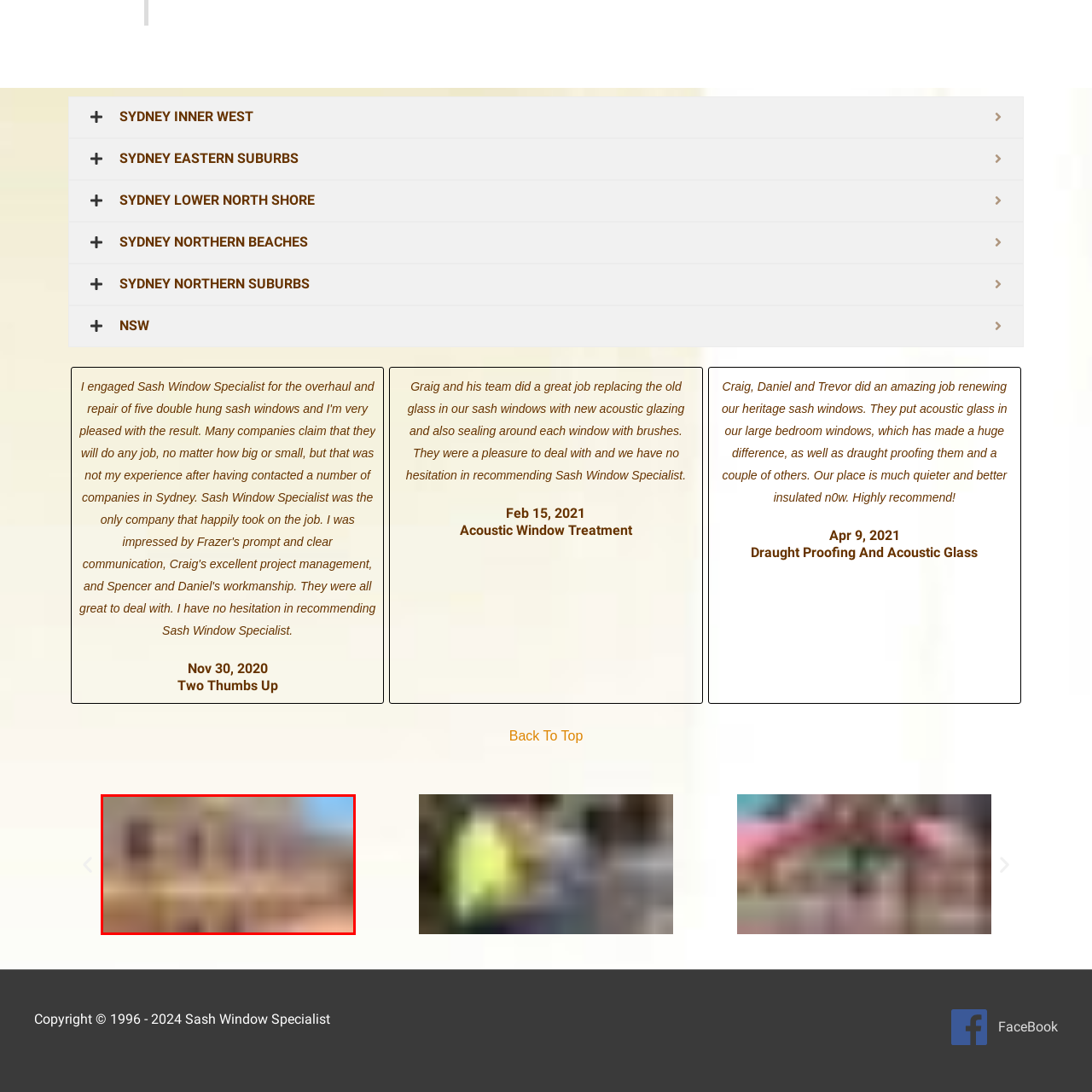Direct your attention to the red-bounded image and answer the question with a single word or phrase:
Who is responsible for the renovation?

Sash Window Specialist